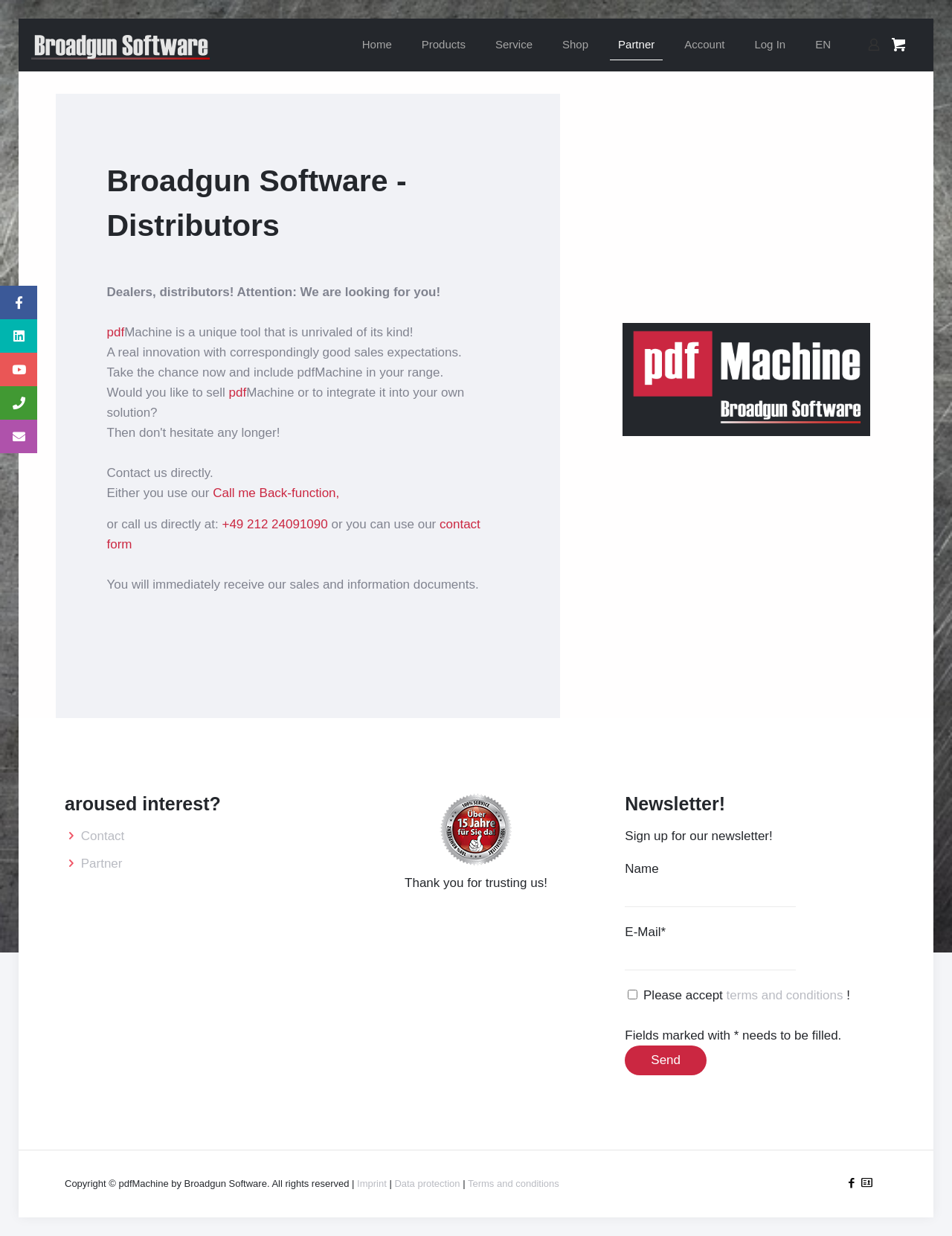Find the bounding box of the UI element described as follows: "0".

None